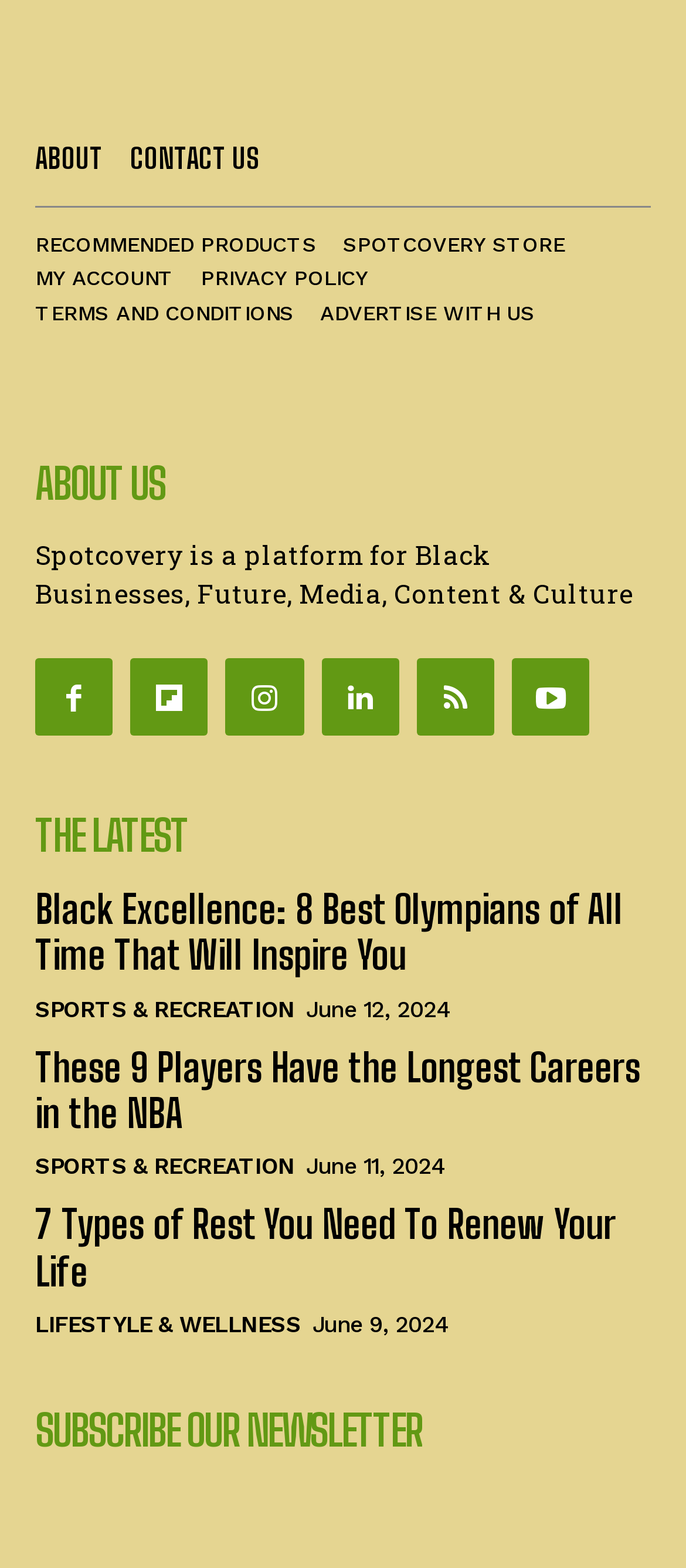Pinpoint the bounding box coordinates of the clickable area necessary to execute the following instruction: "view ukraine archives". The coordinates should be given as four float numbers between 0 and 1, namely [left, top, right, bottom].

None